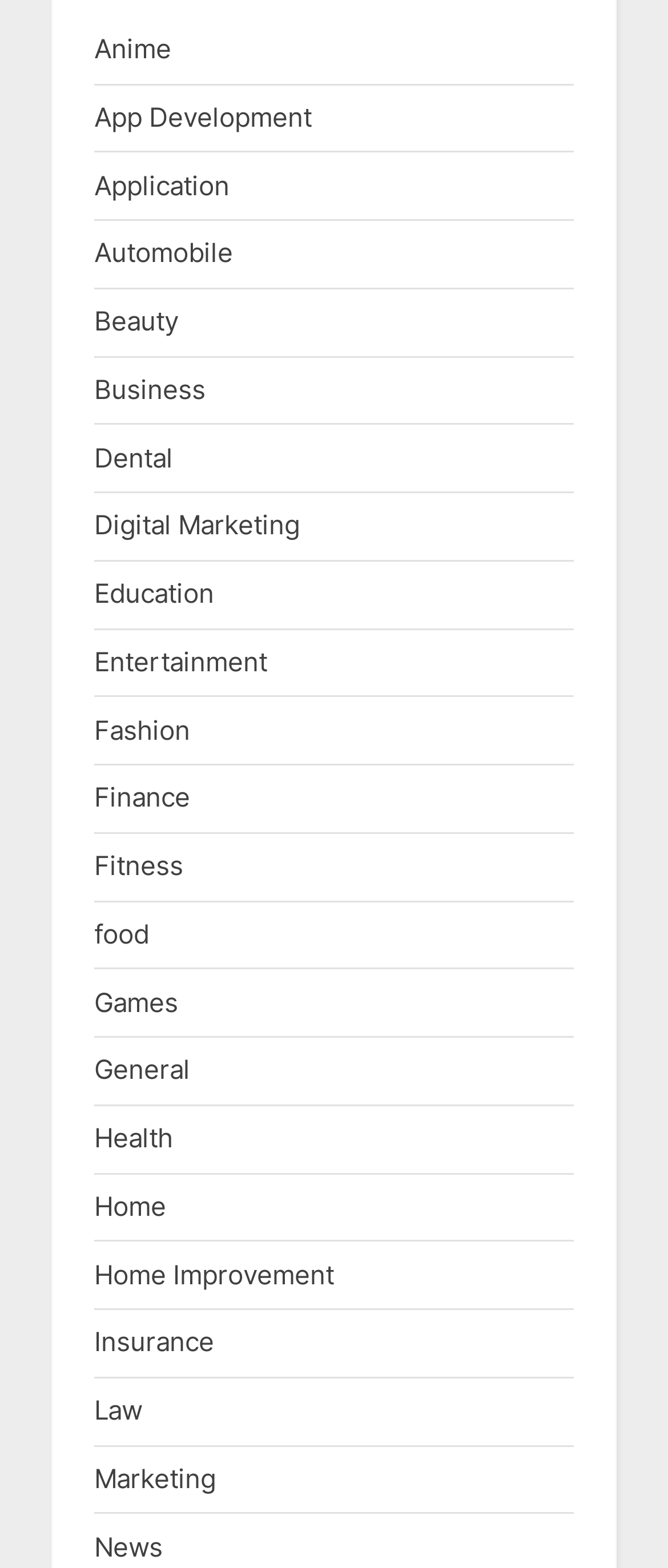Respond concisely with one word or phrase to the following query:
What is the first category listed?

Anime